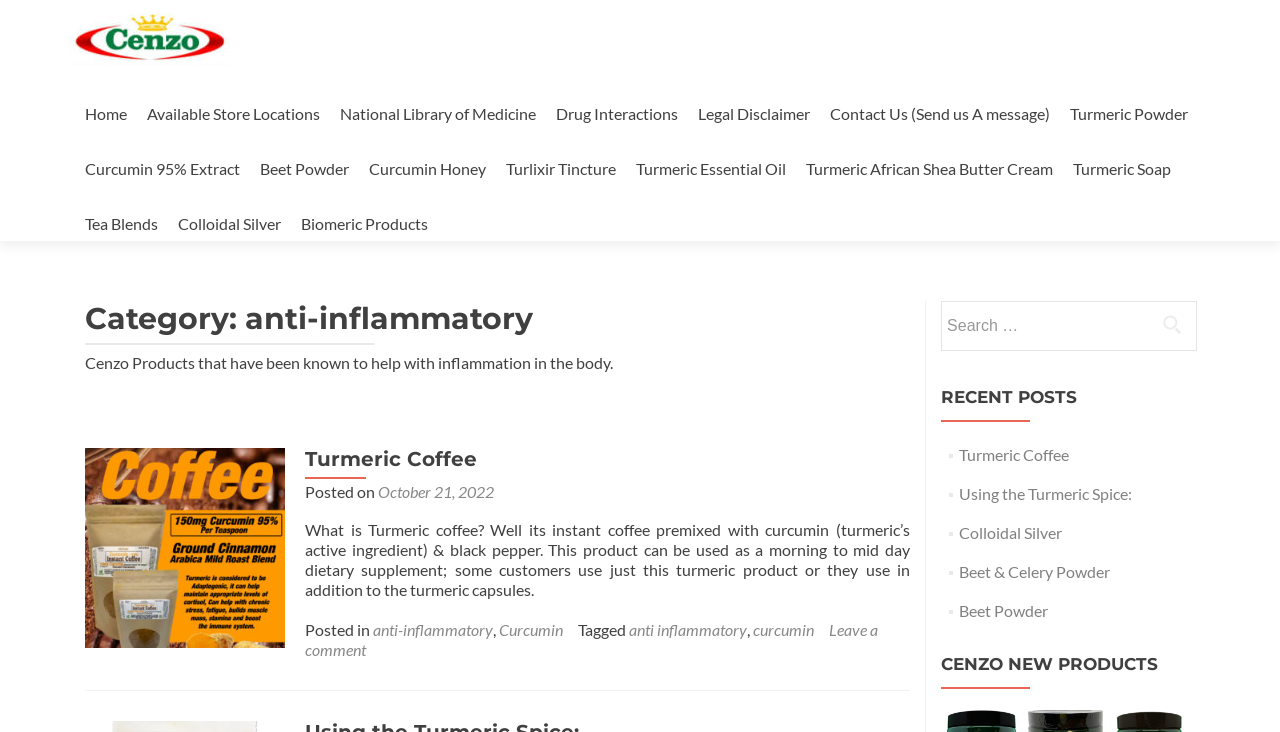Please pinpoint the bounding box coordinates for the region I should click to adhere to this instruction: "Read about 'Turmeric African Shea Butter Cream'".

[0.63, 0.206, 0.823, 0.254]